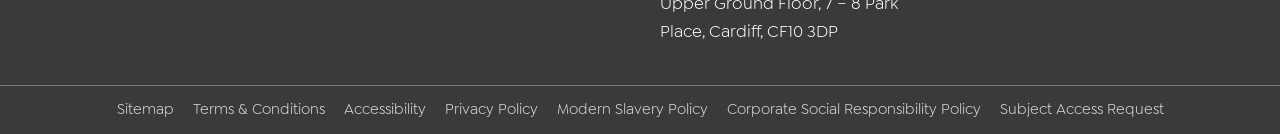What is the purpose of the 'Accessibility' link?
Please provide a comprehensive answer based on the visual information in the image.

Based on the context of the footer section, I infer that the 'Accessibility' link provides information or resources related to accessibility, such as accessibility features or policies of the website.